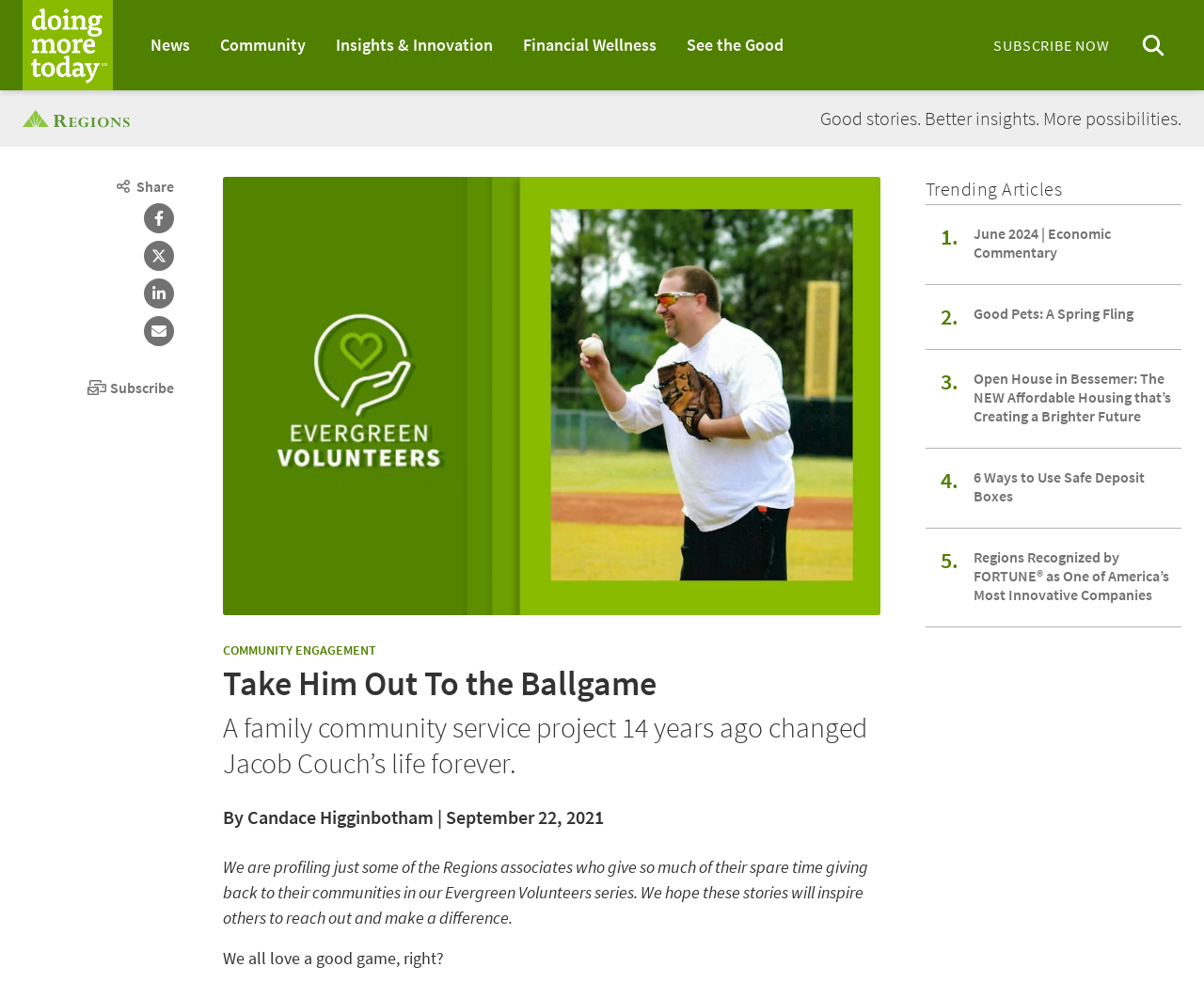Provide the bounding box coordinates of the area you need to click to execute the following instruction: "Click on the 'Doing More Today' link".

[0.019, 0.0, 0.094, 0.092]